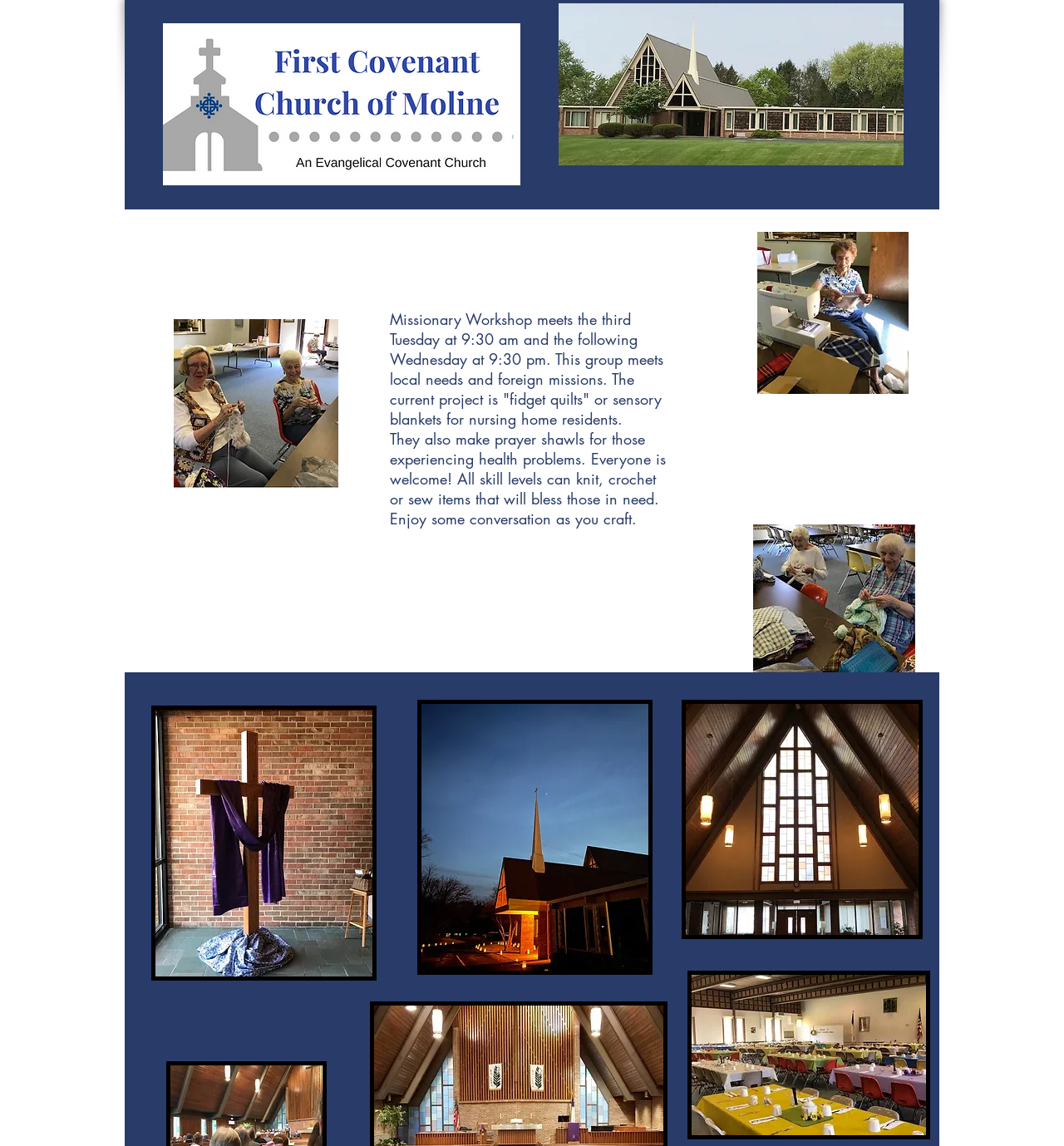Who are the people in the images?
From the image, provide a succinct answer in one word or a short phrase.

Missionary Workshop members